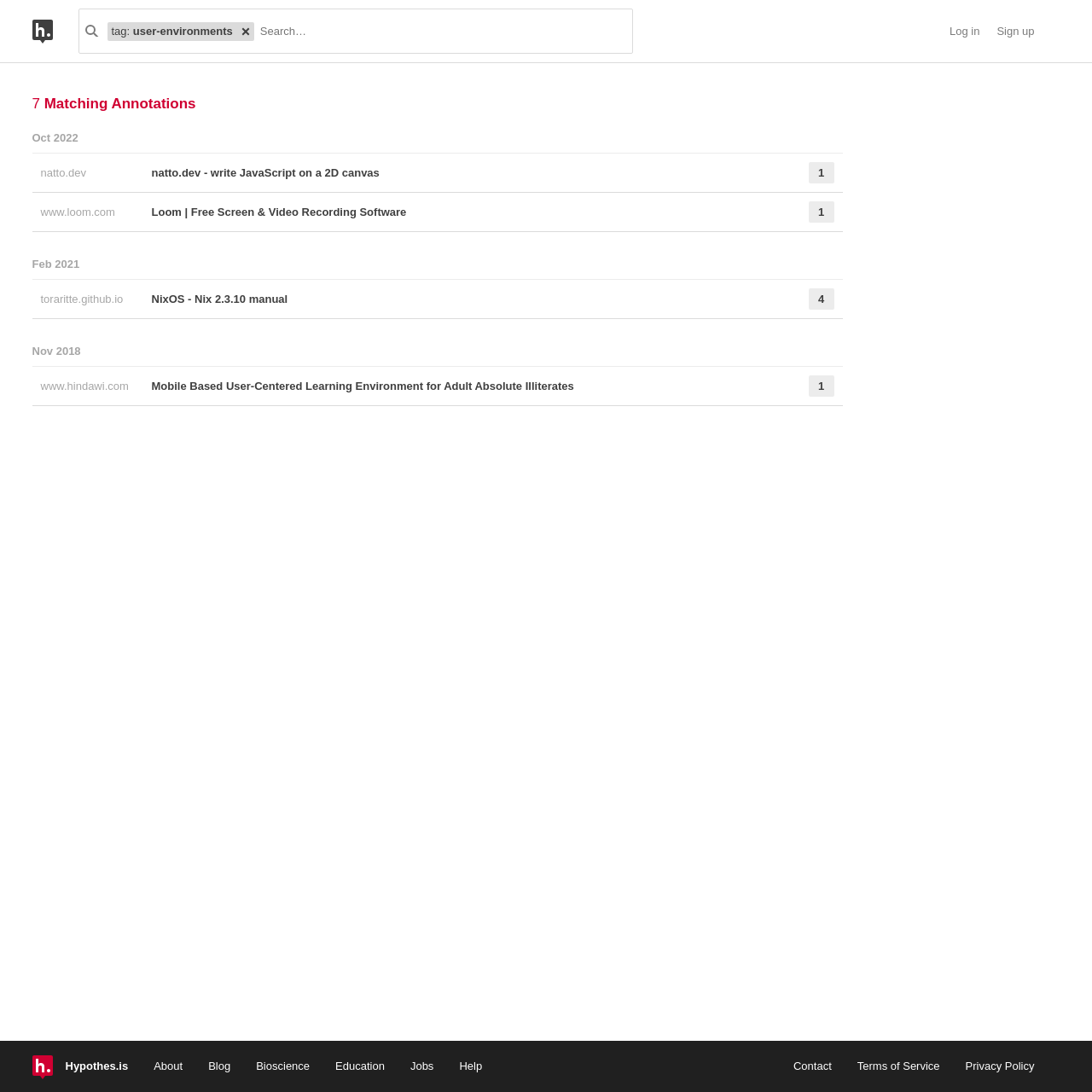Give a detailed overview of the webpage's appearance and contents.

The webpage is titled "Hypothesis" and appears to be a platform for annotating and searching online content. At the top left, there is a link to the "Hypothesis homepage" accompanied by a small image. Next to it, there is a search bar with a magnifying glass icon and a tag input field labeled "tag:" with a default value of "user-environments". A "Remove search term" button is located to the right of the tag input field.

Below the search bar, there is a main content area that takes up most of the page. It displays a list of search results grouped by date, with each group labeled with a month and year (e.g., "Oct 2022", "Feb 2021", etc.). Each group contains links to annotated web pages, along with a brief description and the number of annotations added. The links are expandable, showing more information about the annotated page.

At the top right, there are links to "Log in" and "Sign up" for users to access their accounts. At the bottom of the page, there is a footer section with links to various resources, including "Hypothes.is", "About", "Blog", and others.